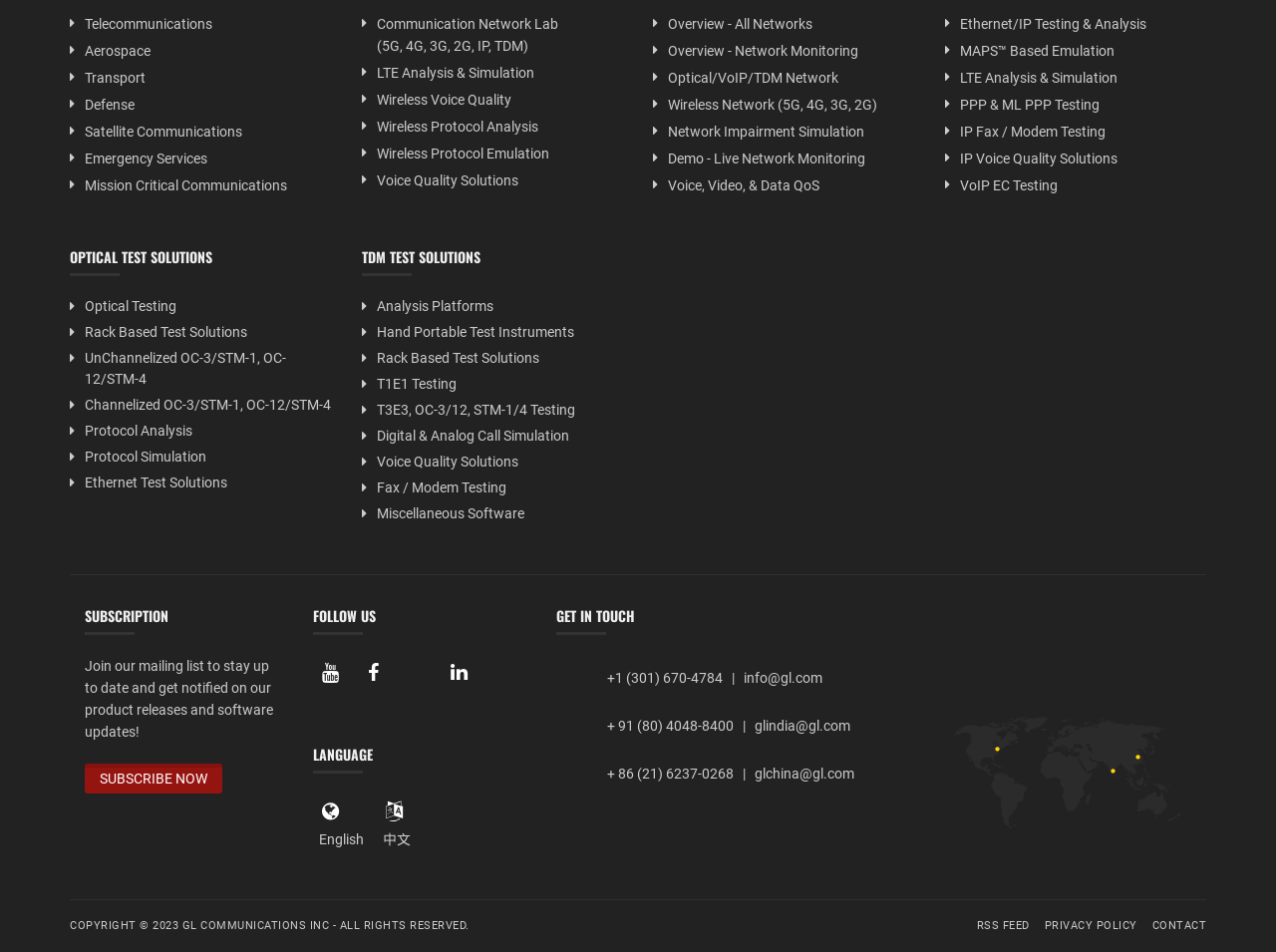Indicate the bounding box coordinates of the element that must be clicked to execute the instruction: "View Optical Test Solutions". The coordinates should be given as four float numbers between 0 and 1, i.e., [left, top, right, bottom].

[0.055, 0.259, 0.26, 0.291]